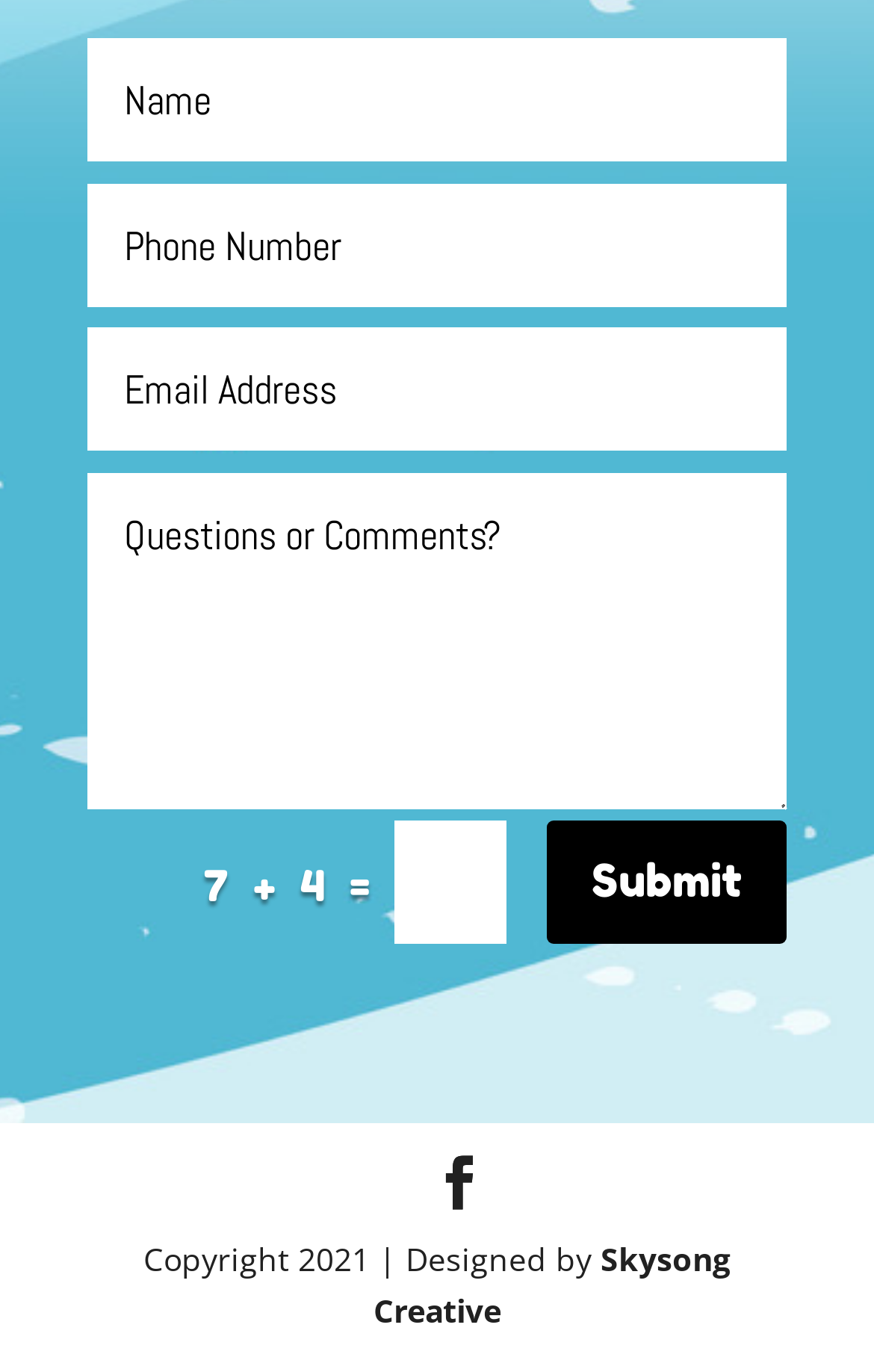How many textboxes are there?
Answer the question with just one word or phrase using the image.

5